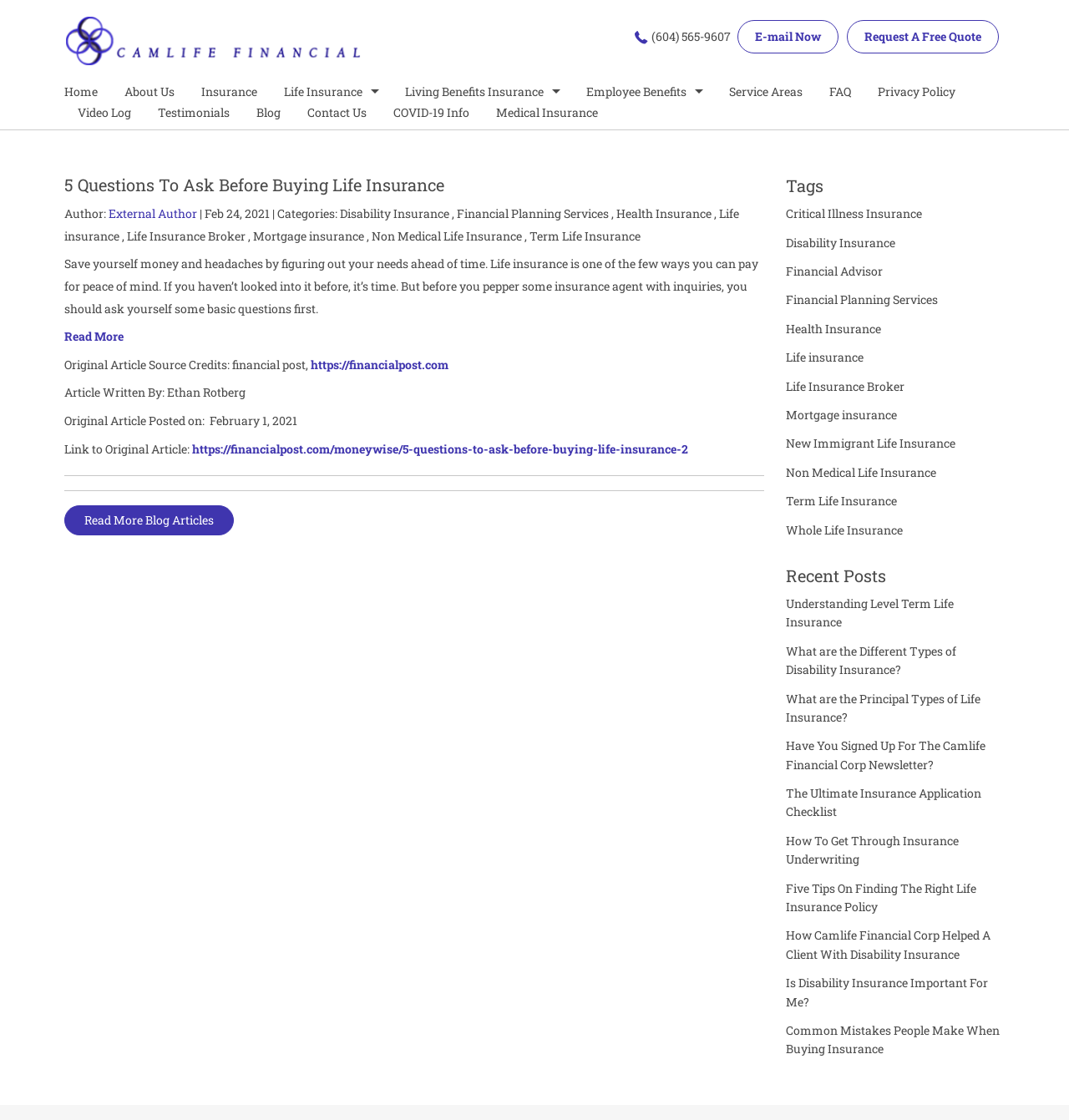Identify the bounding box coordinates of the region that needs to be clicked to carry out this instruction: "Read the blog article '5 Questions To Ask Before Buying Life Insurance'". Provide these coordinates as four float numbers ranging from 0 to 1, i.e., [left, top, right, bottom].

[0.06, 0.156, 0.715, 0.174]